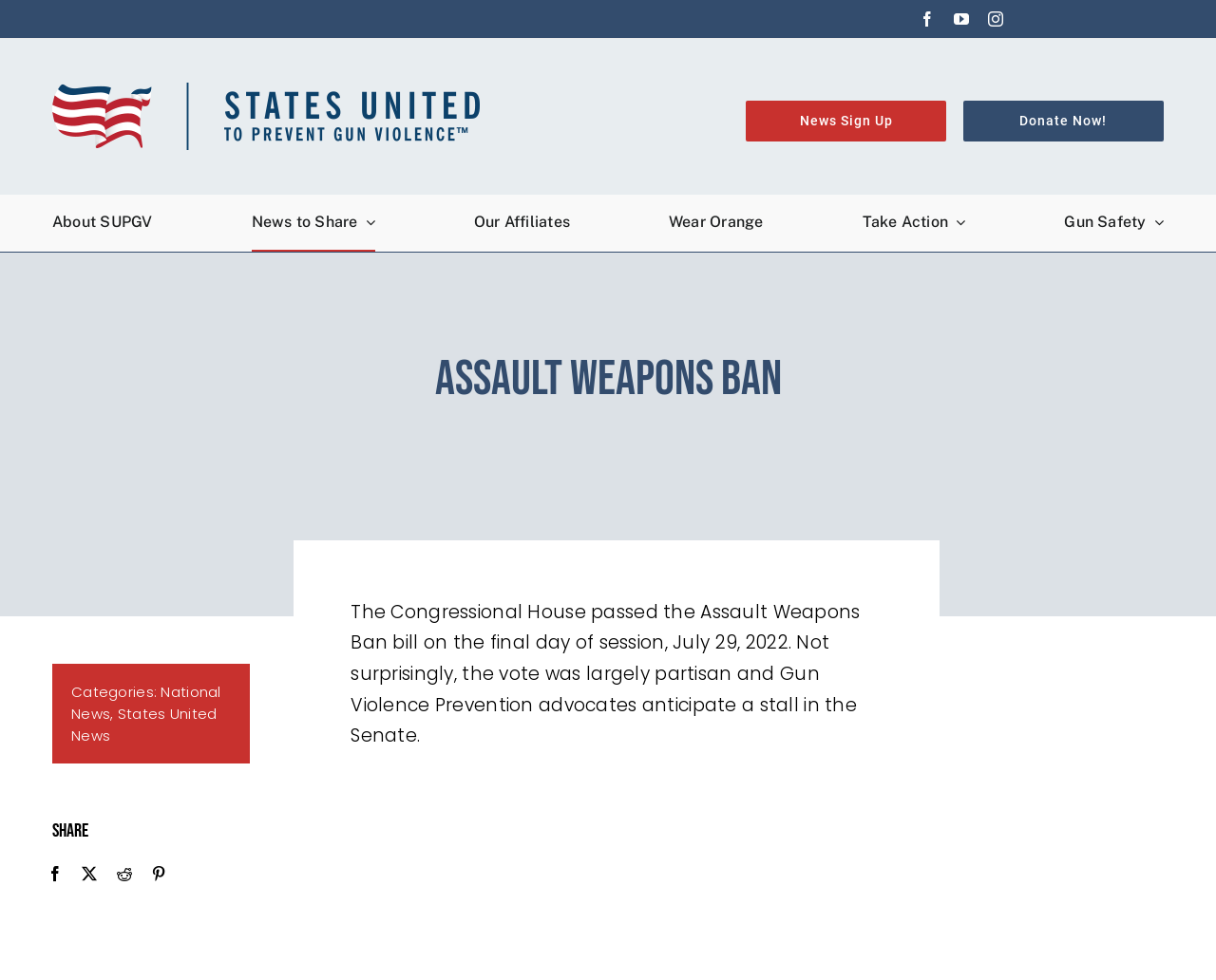Show the bounding box coordinates for the HTML element described as: "News Sign Up".

[0.613, 0.103, 0.778, 0.144]